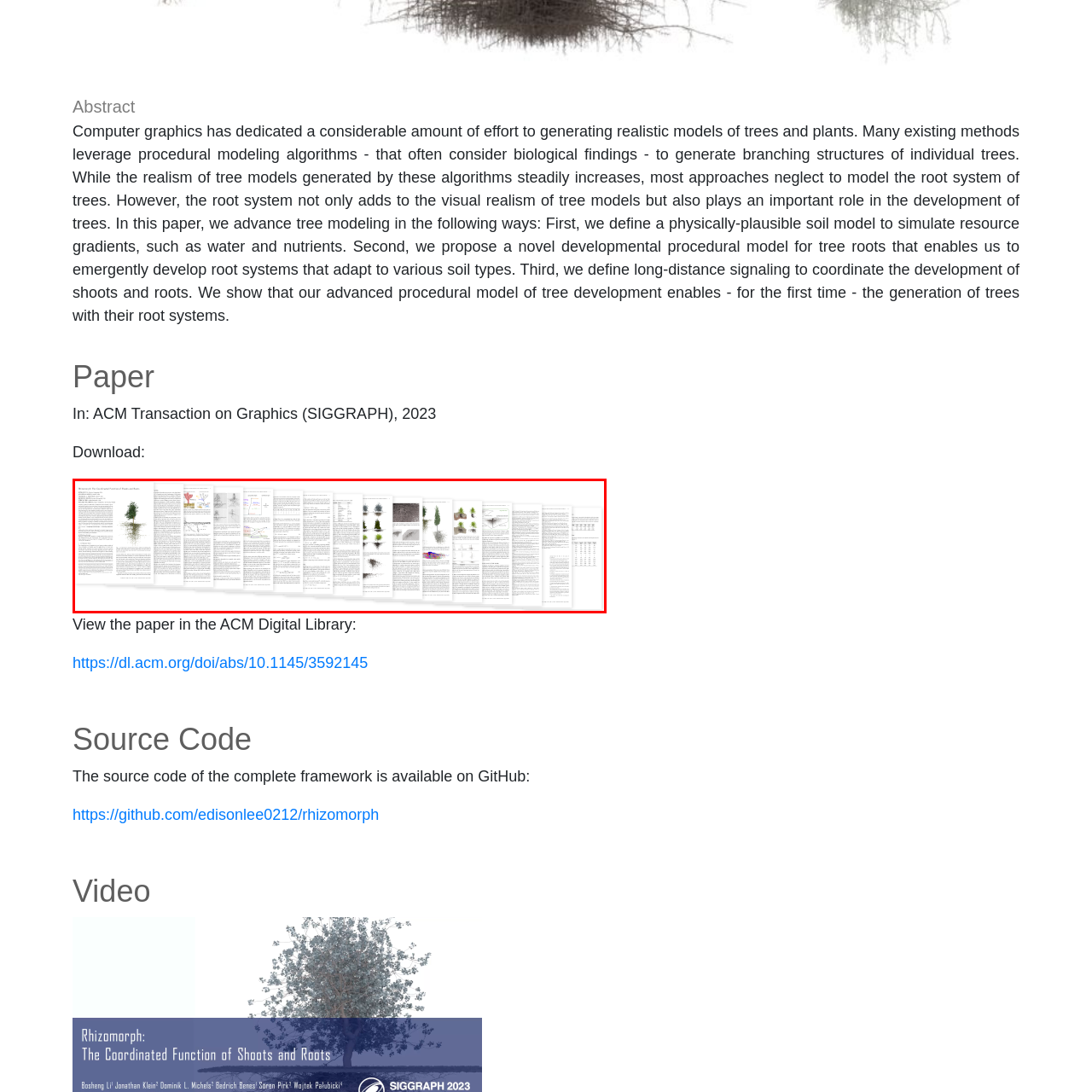Look at the image highlighted by the red boundary and answer the question with a succinct word or phrase:
What is the novel aspect of the tree root model?

Procedural model